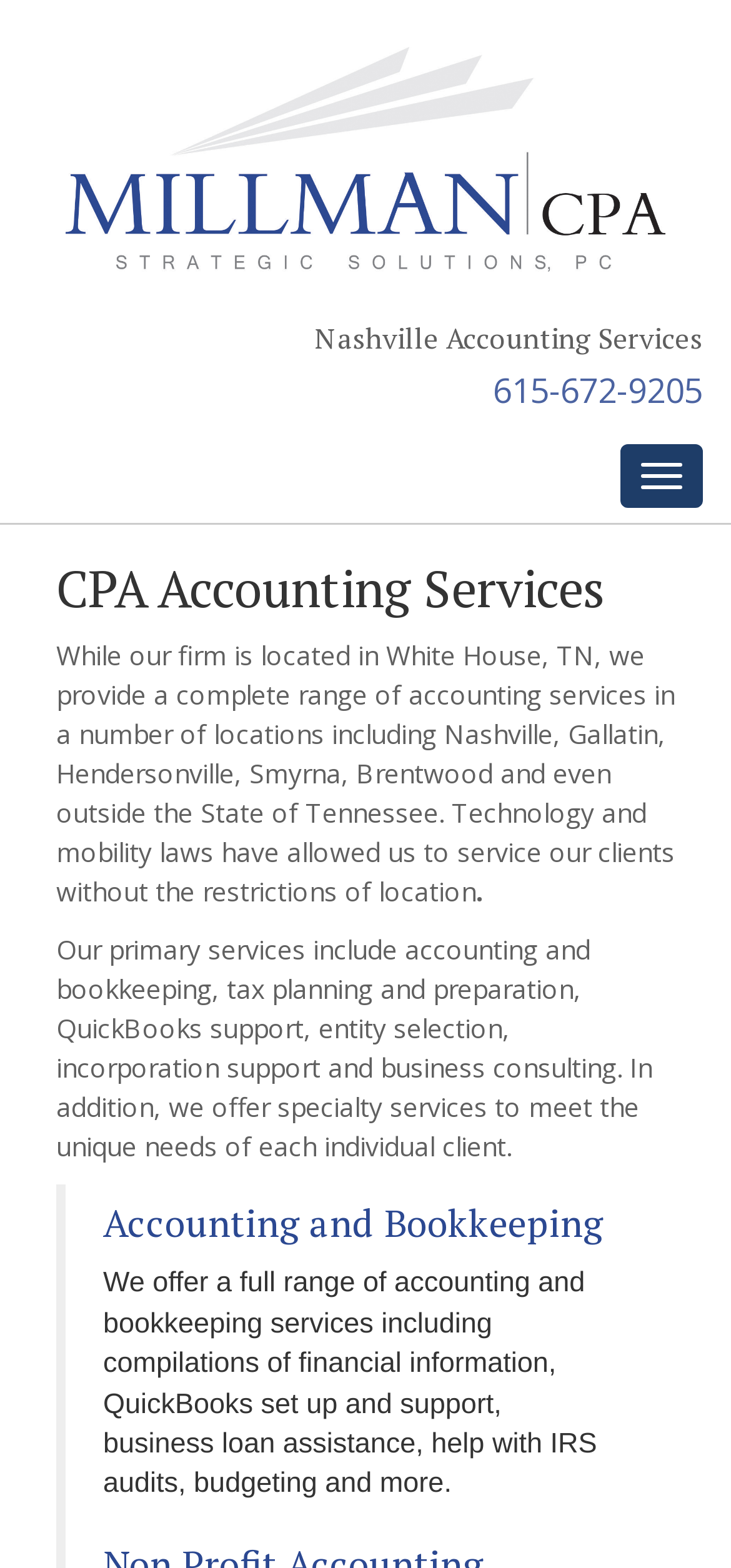What type of support does the firm offer for QuickBooks? Based on the screenshot, please respond with a single word or phrase.

Set up and support